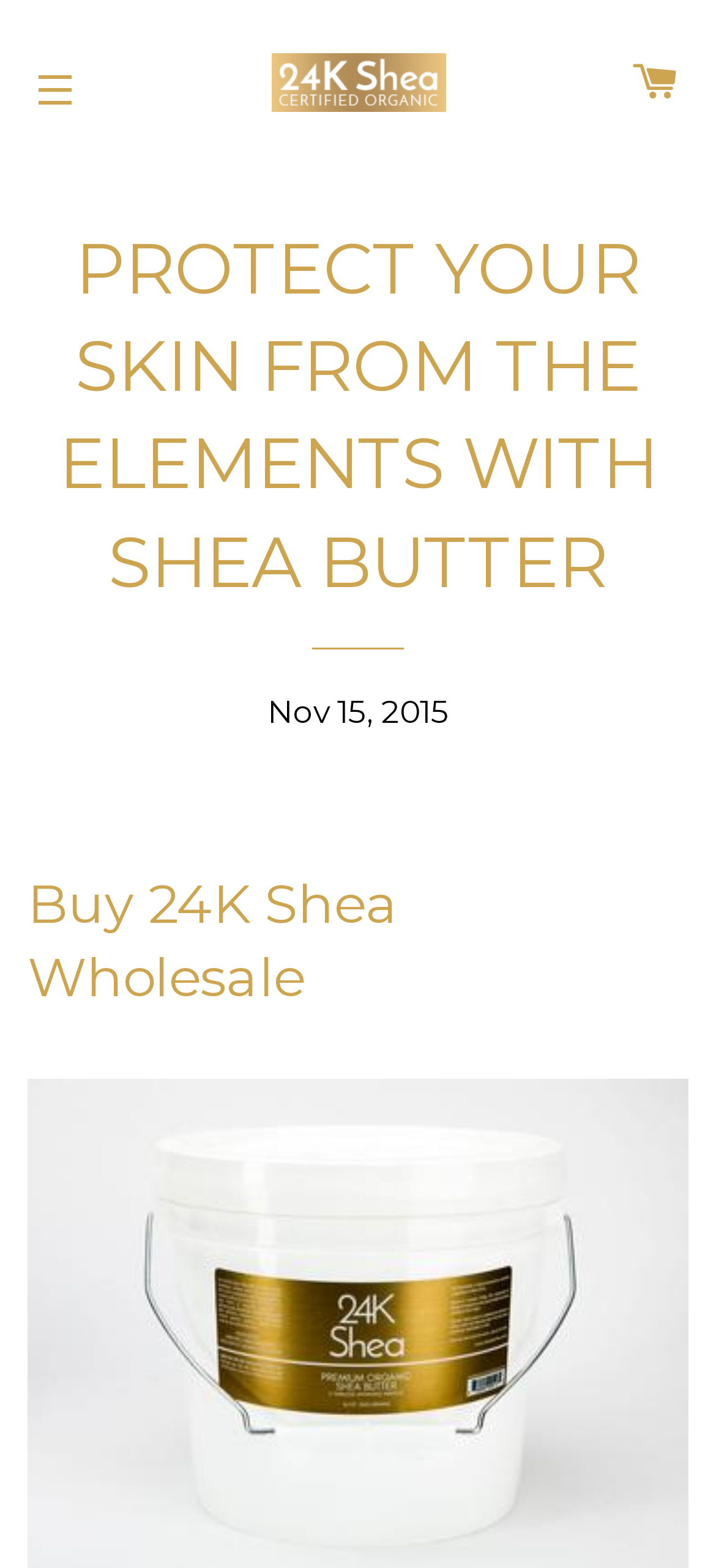Locate the bounding box coordinates of the UI element described by: "alt="24K Shea"". The bounding box coordinates should consist of four float numbers between 0 and 1, i.e., [left, top, right, bottom].

[0.269, 0.034, 0.731, 0.071]